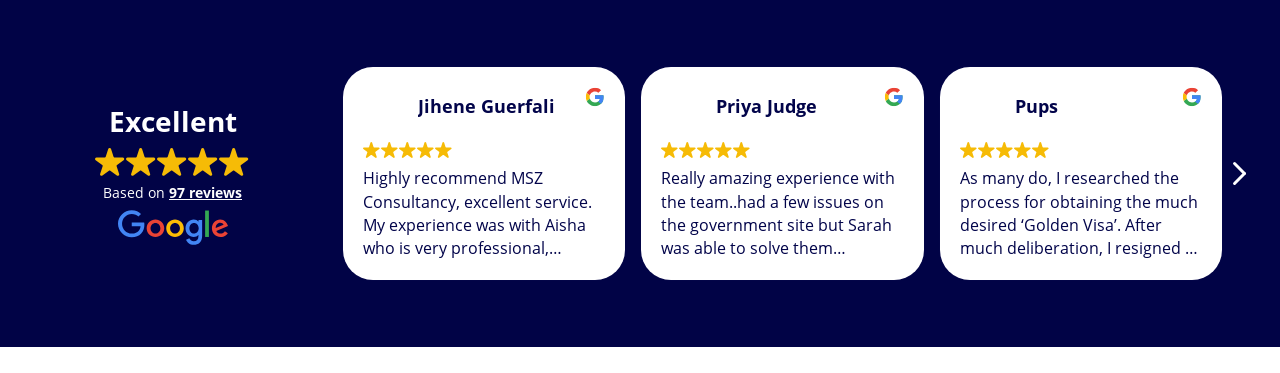Use a single word or phrase to respond to the question:
What is the dominant color of the background?

Deep blue